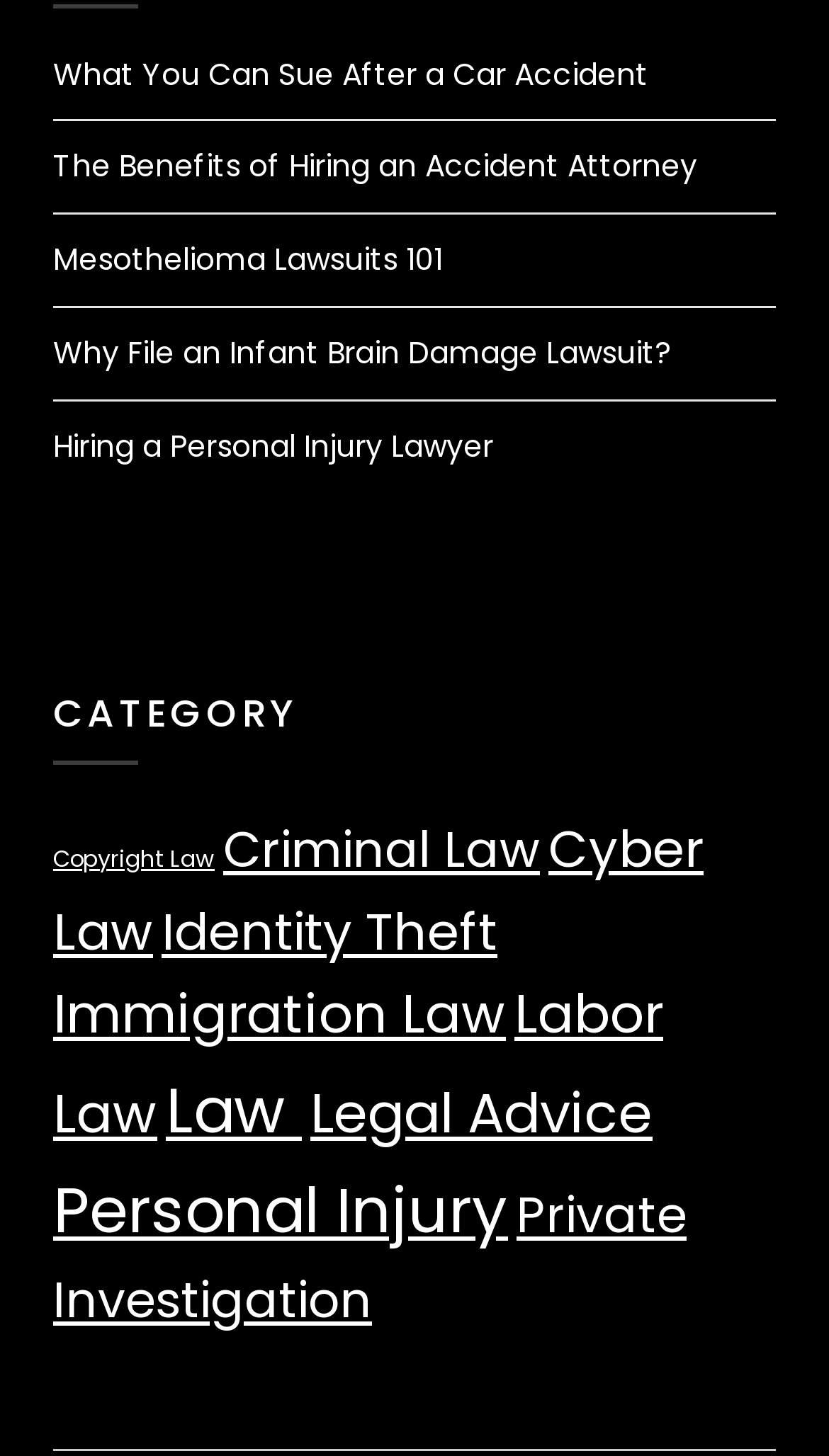Locate the bounding box coordinates of the element I should click to achieve the following instruction: "Learn about 'Mesothelioma Lawsuits 101'".

[0.064, 0.163, 0.533, 0.193]